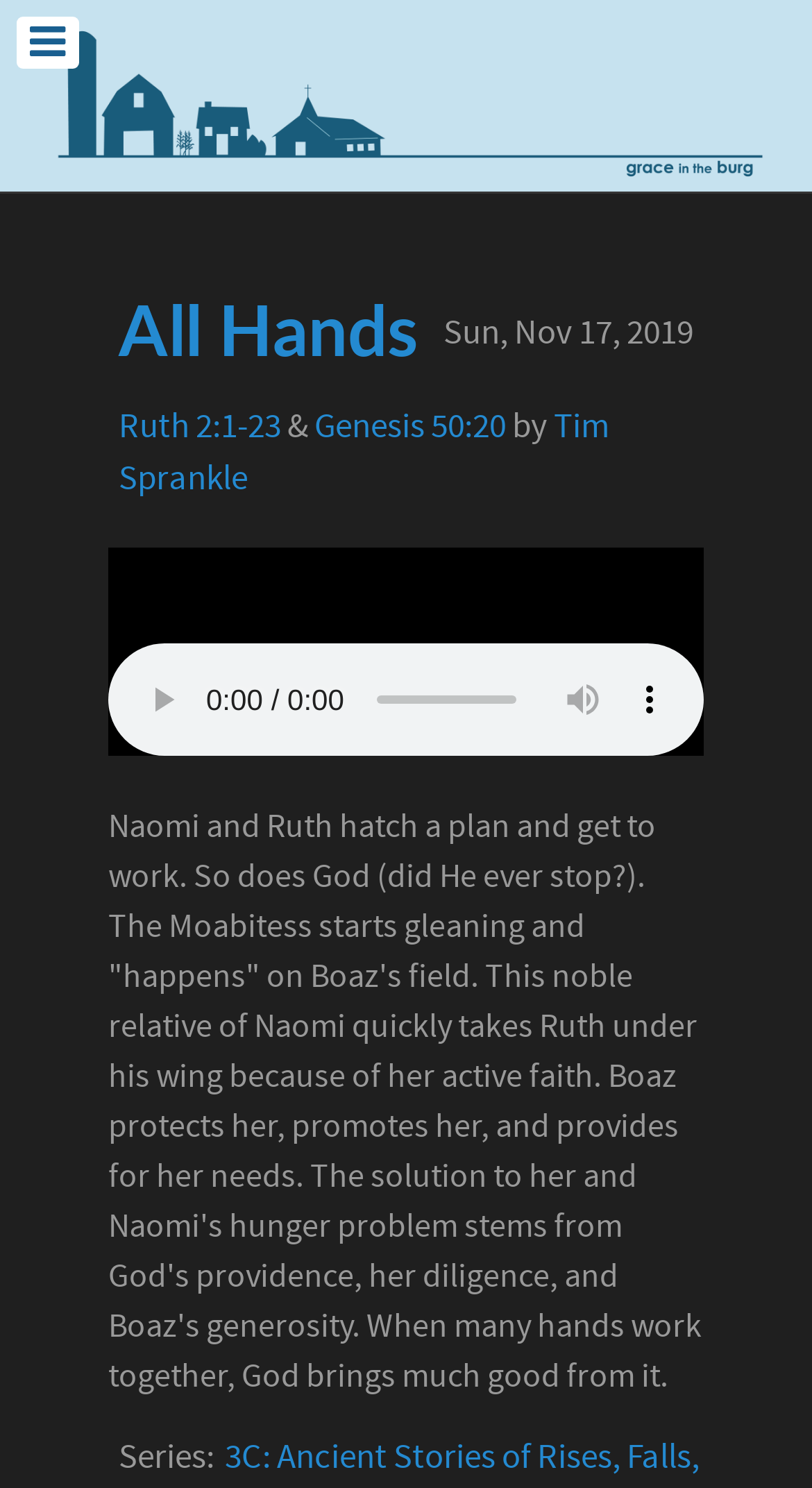Illustrate the webpage with a detailed description.

The webpage appears to be a blog post or article about a biblical passage, specifically Ruth 2:1-23 and Genesis 50:20. At the top of the page, there is a navigation menu on the left side, and a link that spans the entire width of the page. Below this, there is a date displayed, "Sun, Nov 17, 2019", followed by a heading that reads "All Hands" with a link to the same title. 

Underneath the heading, there are links to the two biblical passages, "Ruth 2:1-23" and "Genesis 50:20", separated by an ampersand symbol. The author's name, "Tim Sprankle", is also displayed as a link. 

On the right side of the page, there are several media controls, including a play button, an audio time scrubber, a mute button, and a button to show more media controls. However, all of these controls are currently disabled.

The main content of the page is a paragraph of text that summarizes the story of Naomi and Ruth, describing how they hatch a plan and get to work, and how God and Boaz, a noble relative of Naomi, play a role in their lives. The text also highlights the themes of faith, diligence, and generosity.

At the very bottom of the page, there is a label that reads "Series:", but it does not appear to be followed by any specific series title or information.